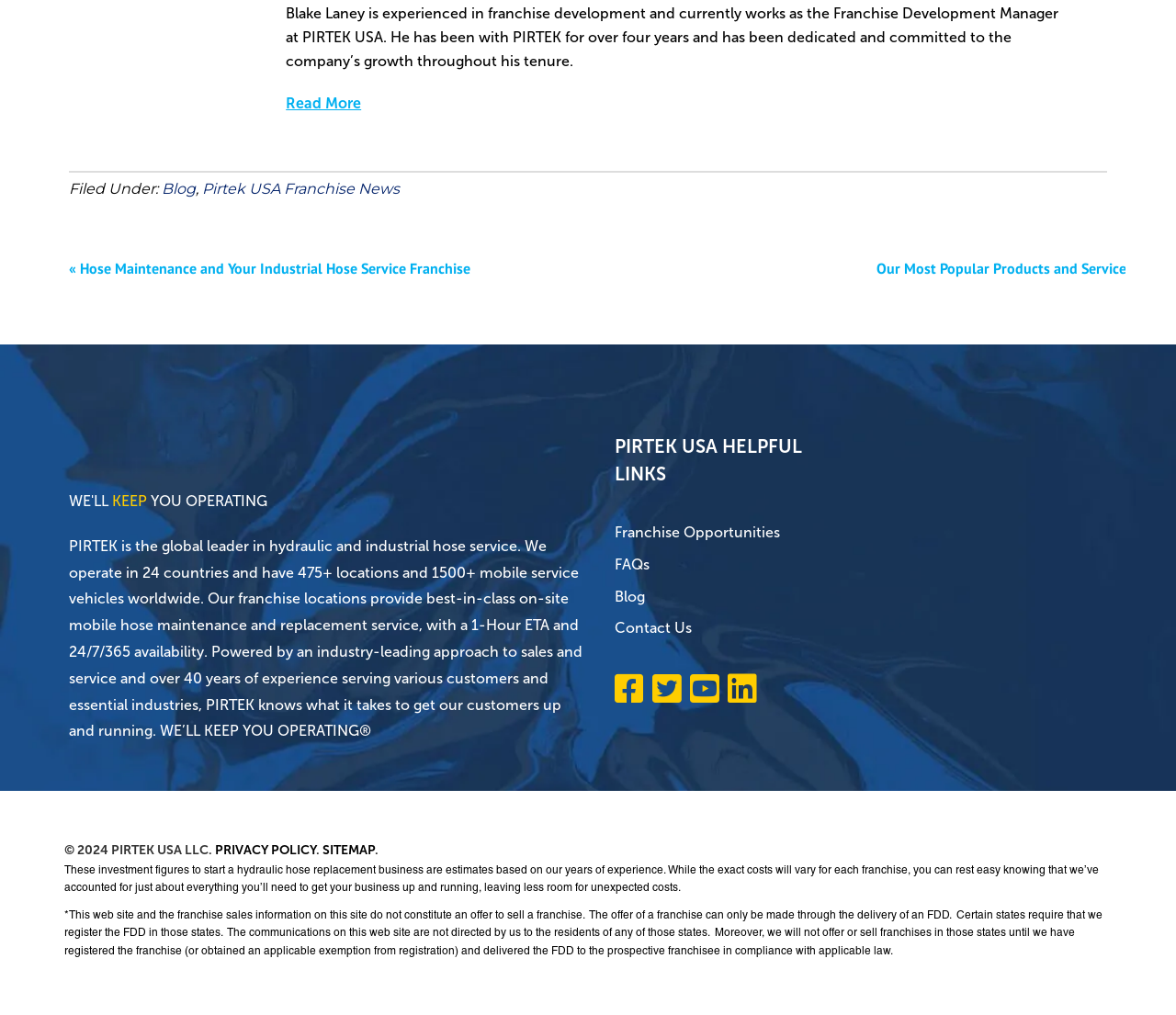Please specify the bounding box coordinates of the area that should be clicked to accomplish the following instruction: "Read more about Blake Laney's experience". The coordinates should consist of four float numbers between 0 and 1, i.e., [left, top, right, bottom].

[0.243, 0.093, 0.307, 0.11]